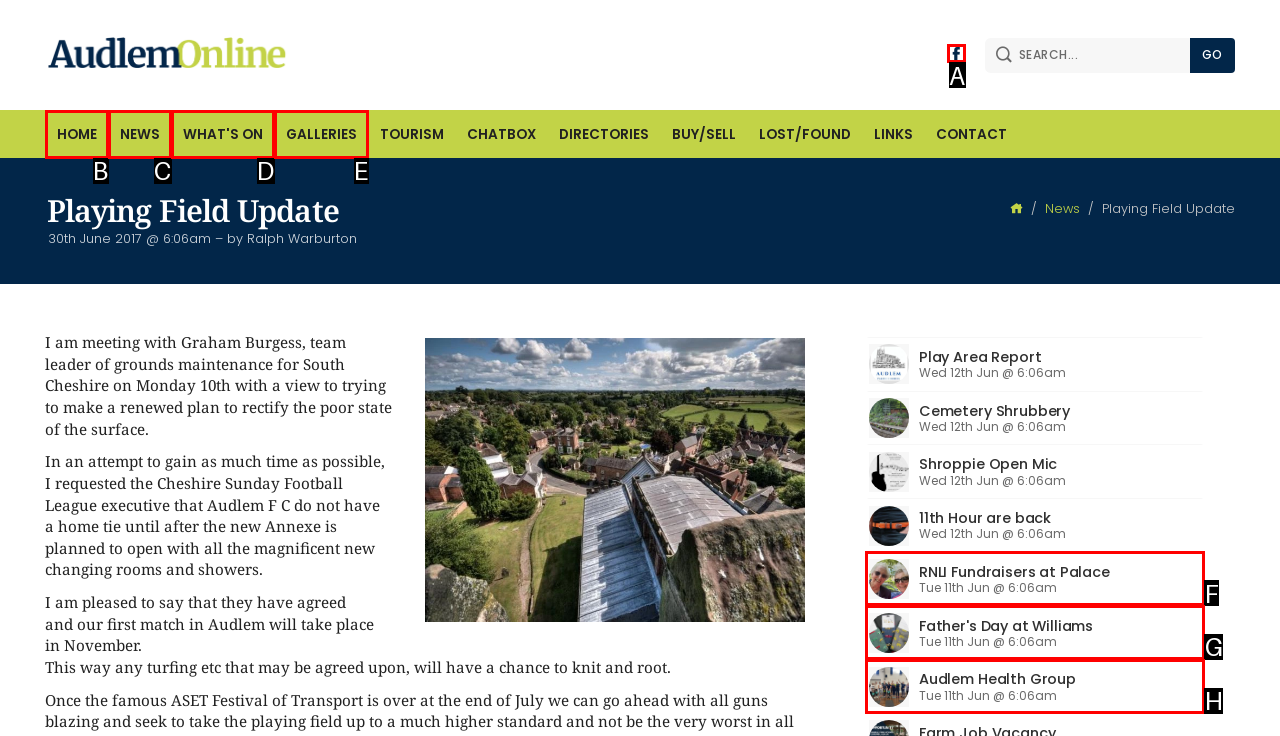Determine which HTML element should be clicked for this task: Visit the Facebook page
Provide the option's letter from the available choices.

A